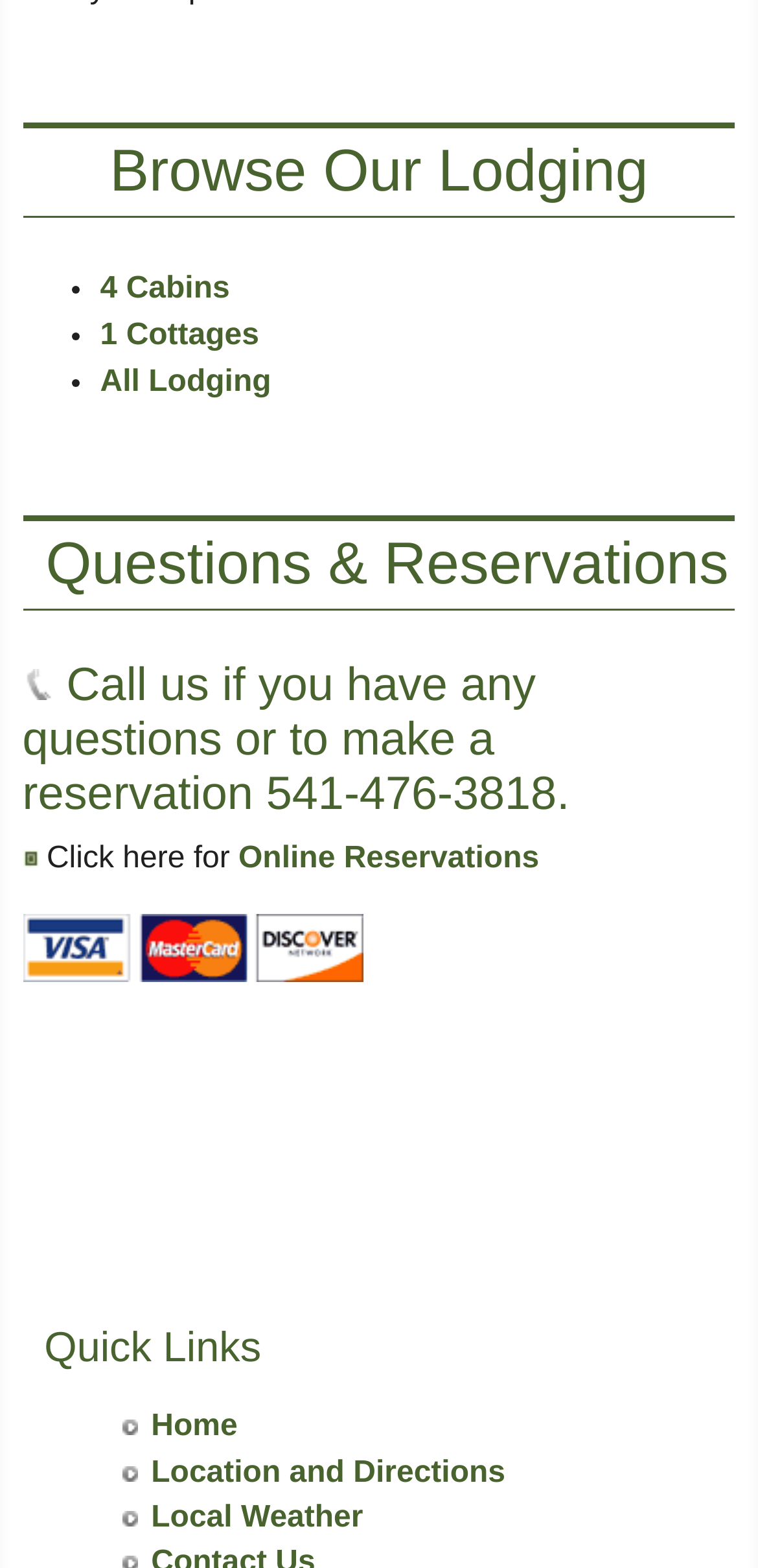How many quick links are provided?
Could you please answer the question thoroughly and with as much detail as possible?

The 'Quick Links' section provides three quick links to important pages on the website: 'Home', 'Location and Directions', and 'Local Weather'.